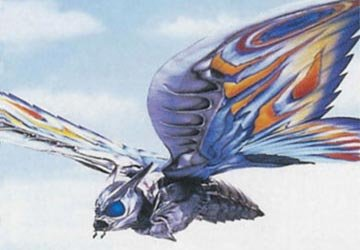Convey a detailed narrative of what is depicted in the image.

The image depicts **Rainbow Mosura**, a vibrant and powerful incarnation of the iconic monster known as Mothra. With strikingly colorful wings adorned with intricate patterns, this version of Mothra symbolizes beauty and agility. As part of her diverse transformations, Rainbow Mosura possesses unique abilities, including powerful beam attacks and the capability to restore plants to life. This form represents one of the many incarnations throughout Mothra's history, showcasing her significance in the battle against formidable foes alongside allies like Gojira and Rodan. The depiction captures her mid-flight, reflecting the grace and strength associated with this beloved kaiju.